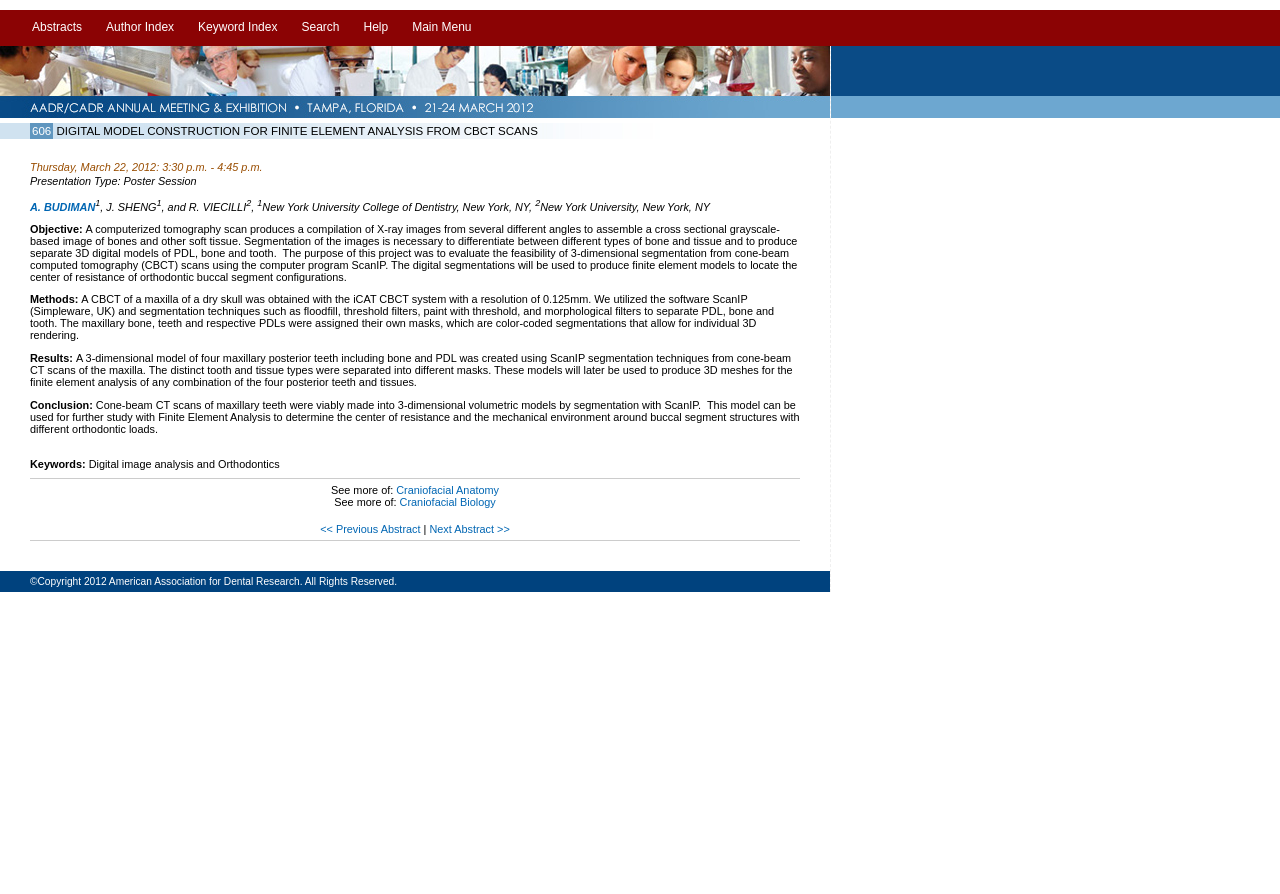Please mark the bounding box coordinates of the area that should be clicked to carry out the instruction: "Search for abstracts".

[0.016, 0.011, 0.073, 0.051]